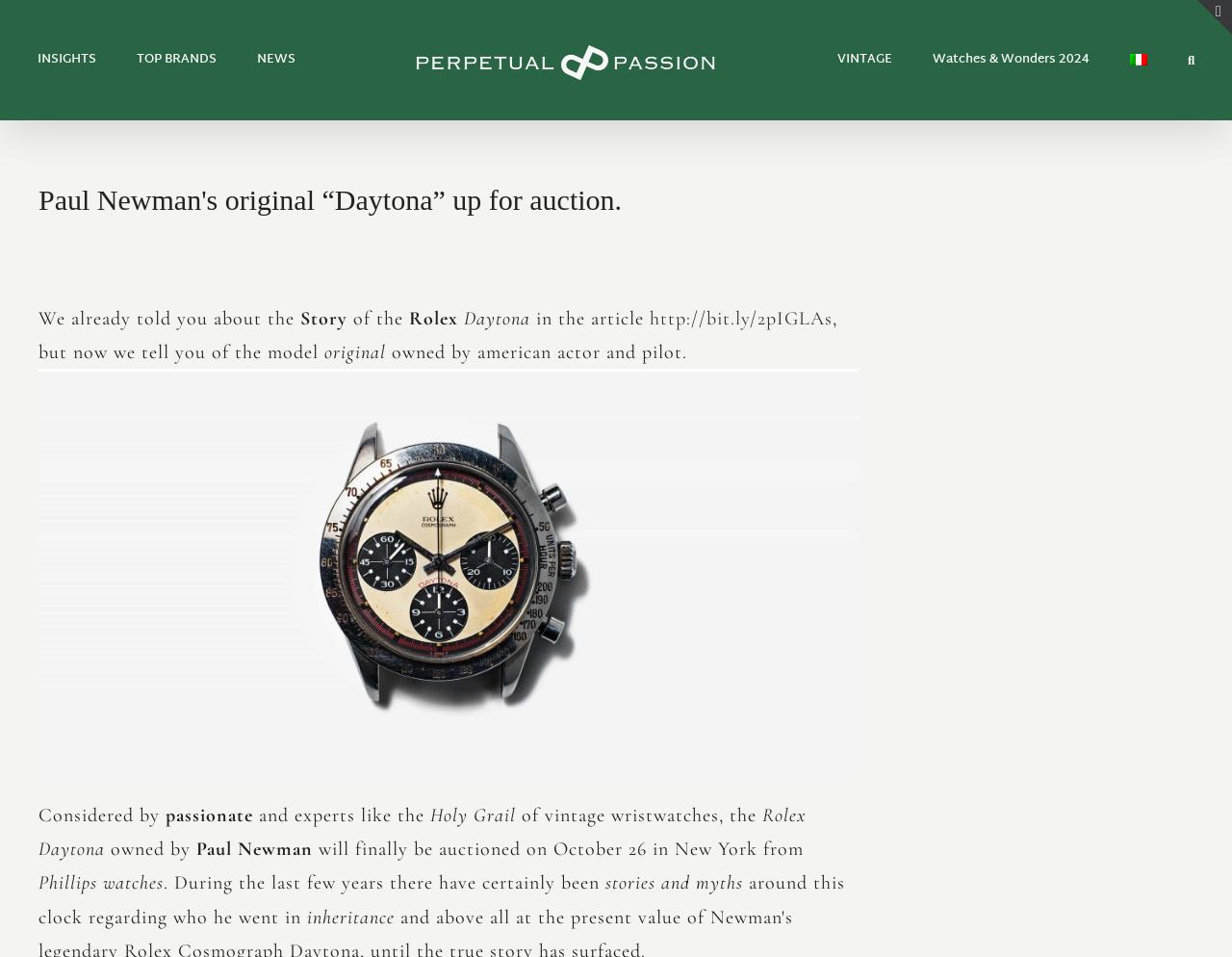Who is the American actor and pilot mentioned in the article?
Based on the image, provide your answer in one word or phrase.

Paul Newman